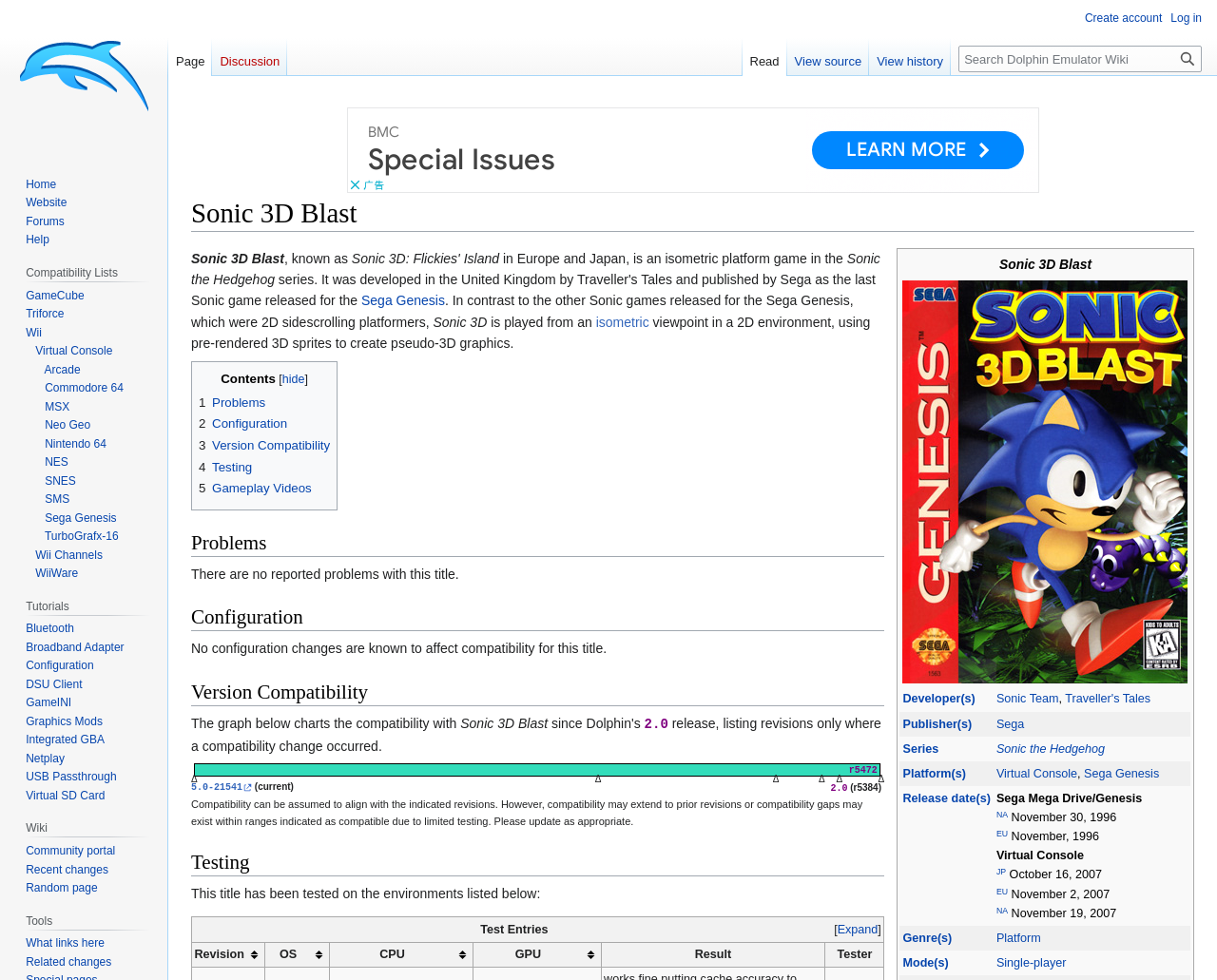Pinpoint the bounding box coordinates of the clickable area necessary to execute the following instruction: "Click on the link to view the isometric page". The coordinates should be given as four float numbers between 0 and 1, namely [left, top, right, bottom].

[0.49, 0.321, 0.533, 0.336]